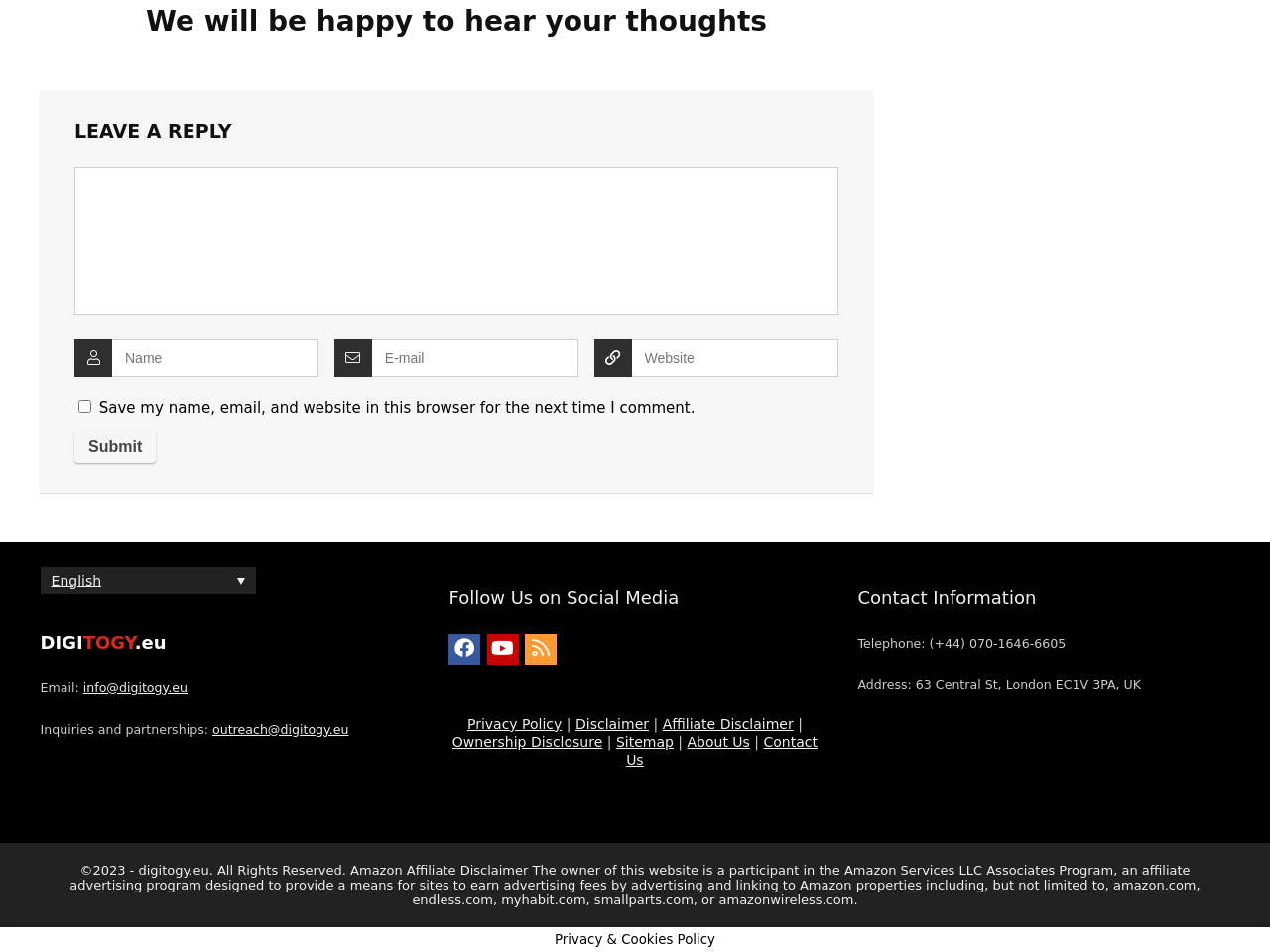Indicate the bounding box coordinates of the element that must be clicked to execute the instruction: "Leave a reply". The coordinates should be given as four float numbers between 0 and 1, i.e., [left, top, right, bottom].

[0.059, 0.127, 0.66, 0.149]